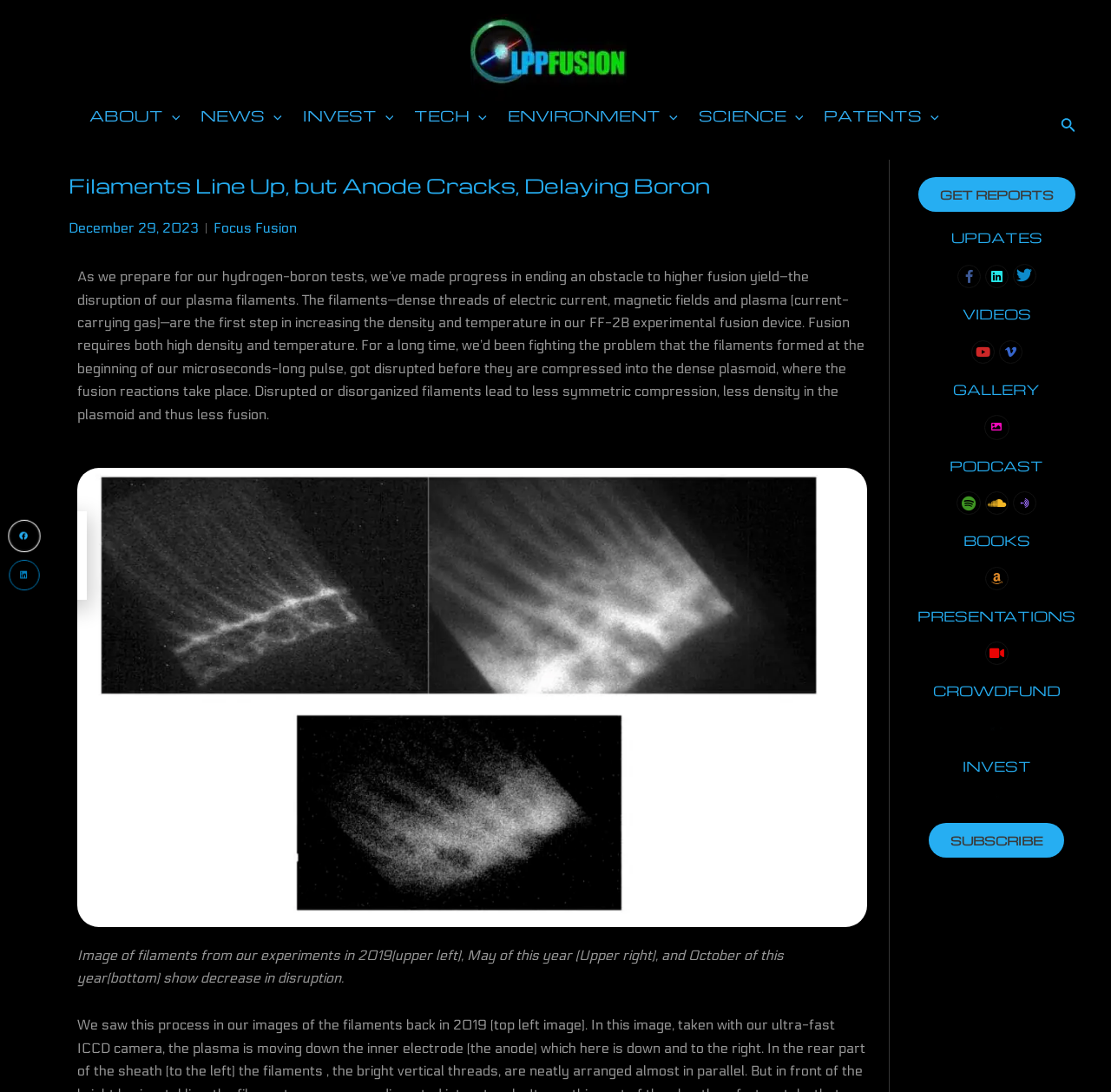Please find and give the text of the main heading on the webpage.

Filaments Line Up, but Anode Cracks, Delaying Boron